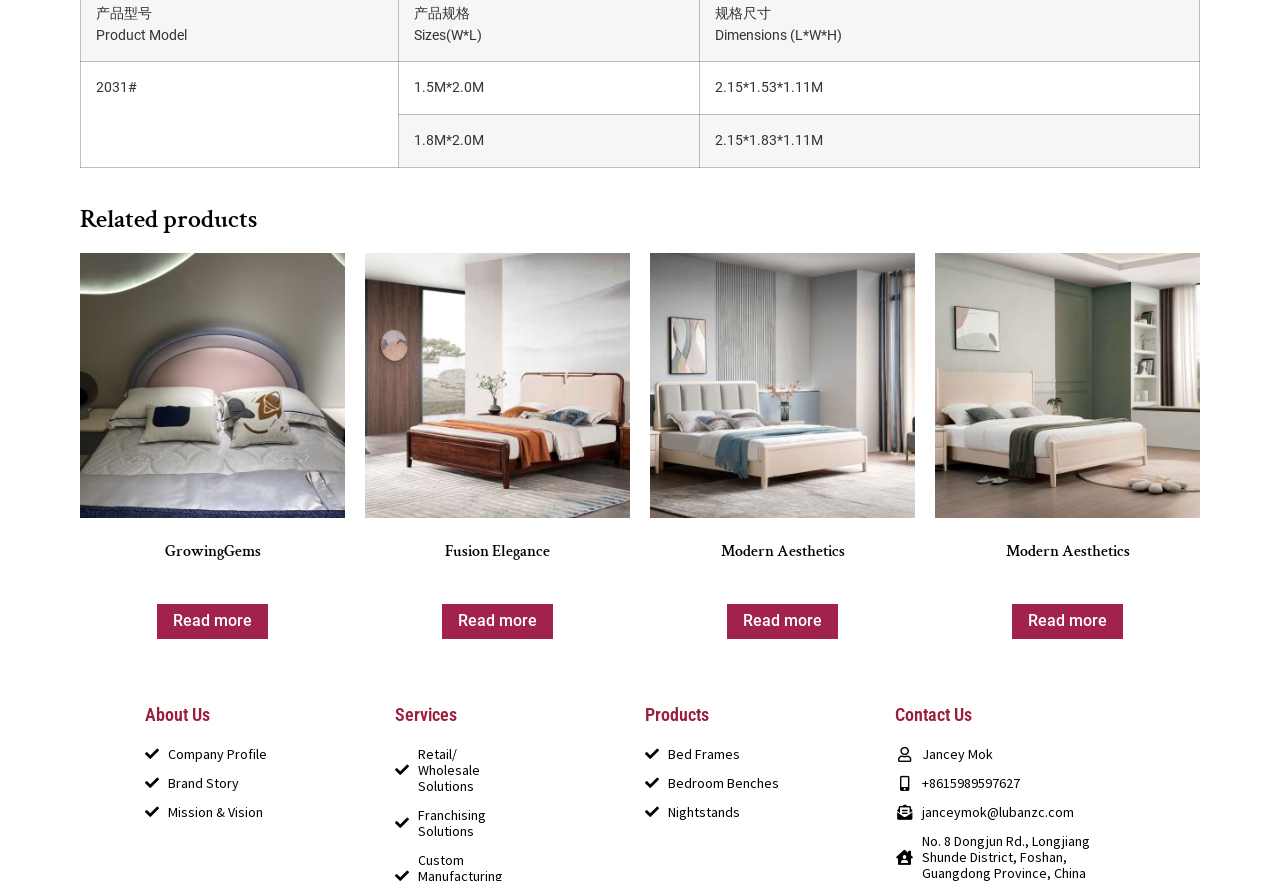Determine the bounding box for the UI element that matches this description: "GrowingGems".

[0.062, 0.287, 0.27, 0.667]